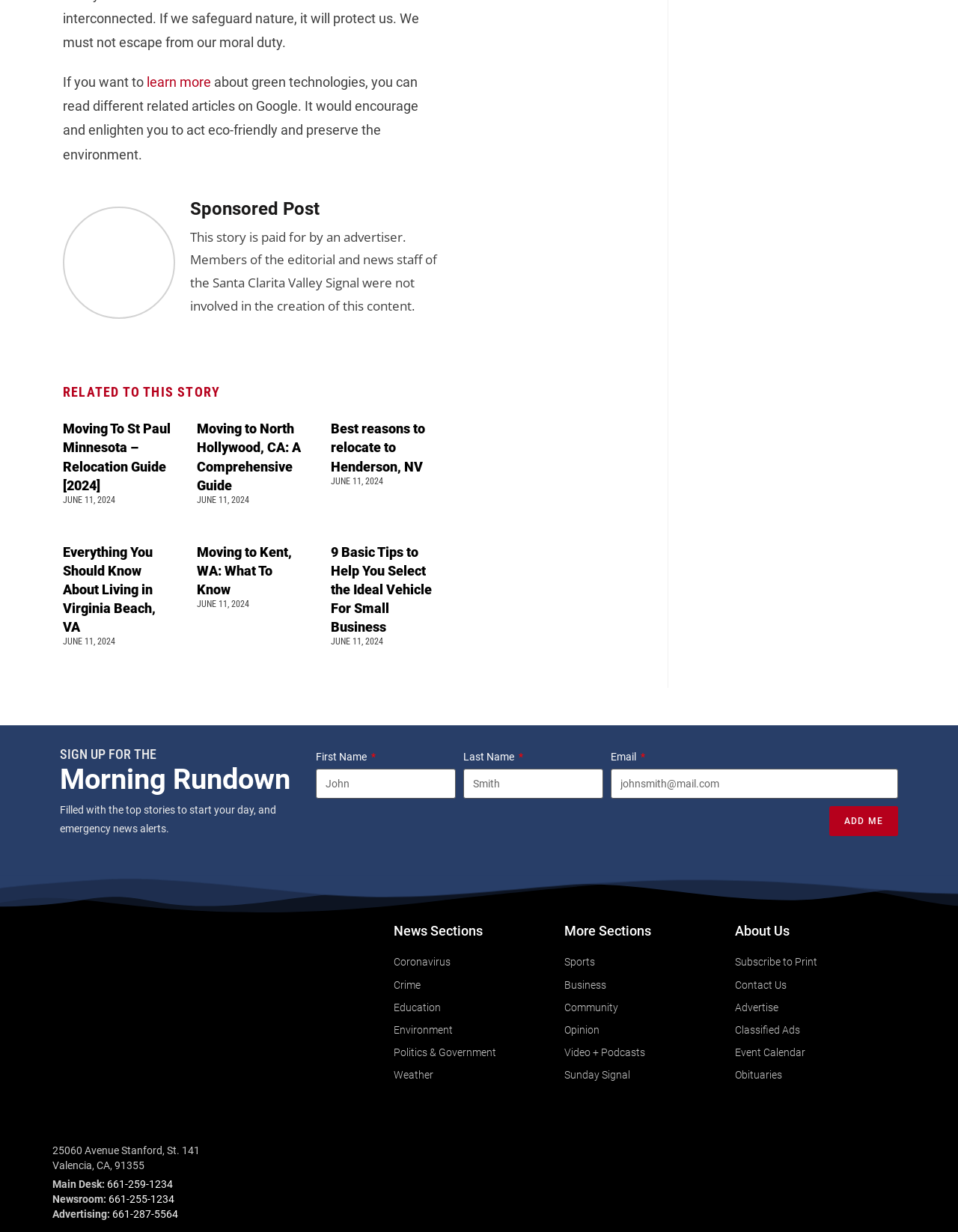Locate the UI element described by Subscribe to Print in the provided webpage screenshot. Return the bounding box coordinates in the format (top-left x, top-left y, bottom-right x, bottom-right y), ensuring all values are between 0 and 1.

[0.767, 0.774, 0.945, 0.789]